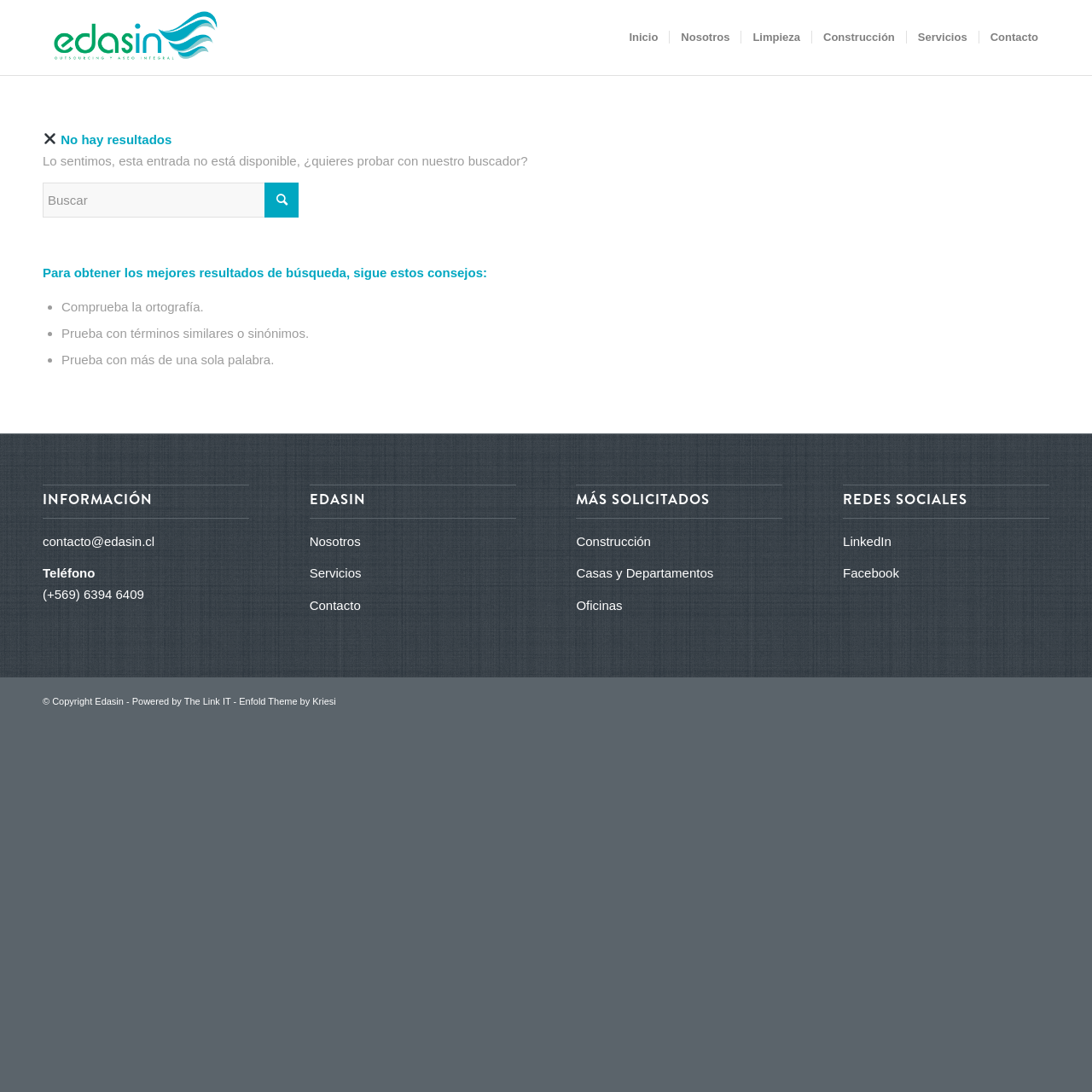Provide the bounding box coordinates of the UI element this sentence describes: "Enfold Theme by Kriesi".

[0.219, 0.638, 0.308, 0.647]